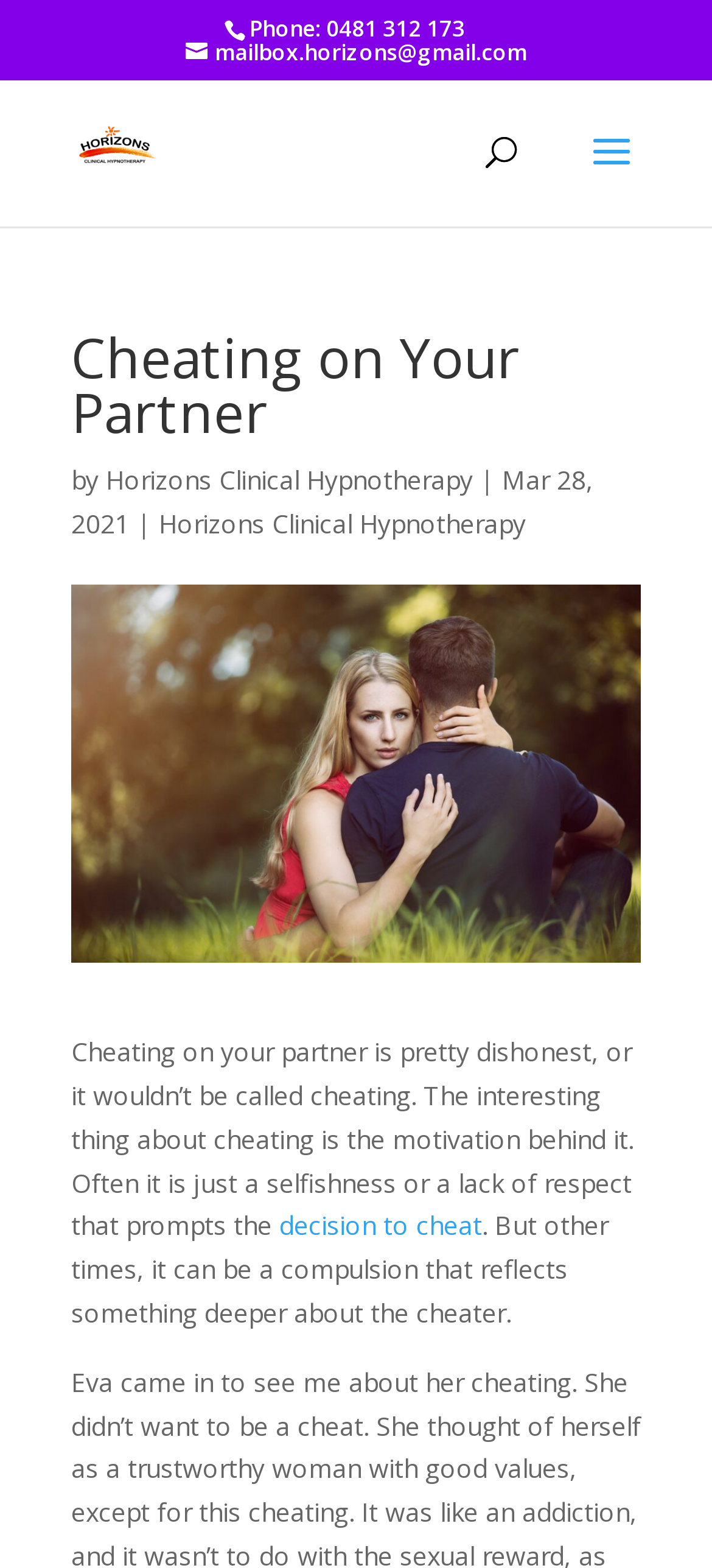Identify the bounding box coordinates for the UI element described as follows: "mailbox.horizons@gmail.com". Ensure the coordinates are four float numbers between 0 and 1, formatted as [left, top, right, bottom].

[0.26, 0.023, 0.74, 0.043]